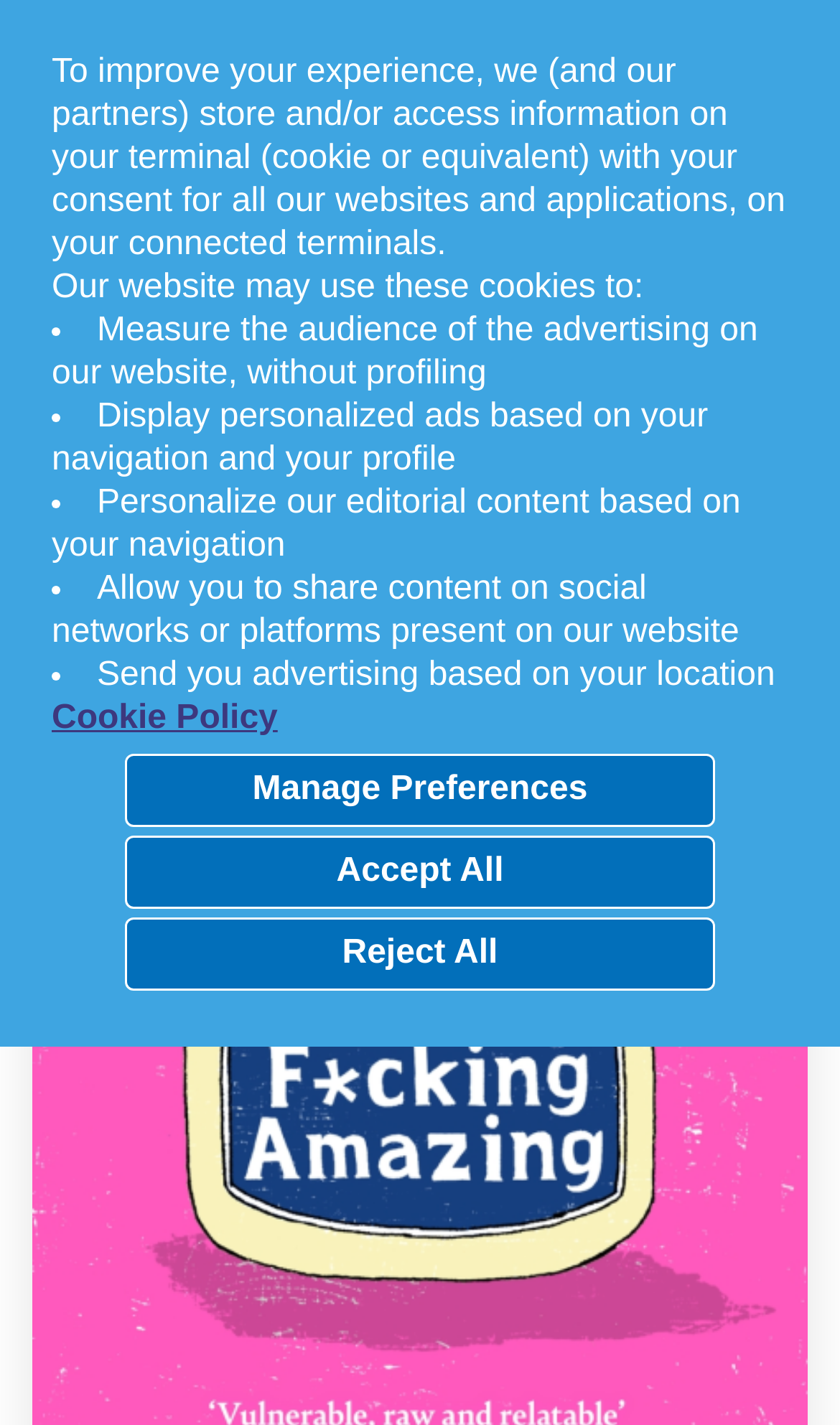Using the details from the image, please elaborate on the following question: How many social media sharing options are available?

There are three social media sharing options available, which are Facebook, Twitter, and Email, represented by their respective icons.